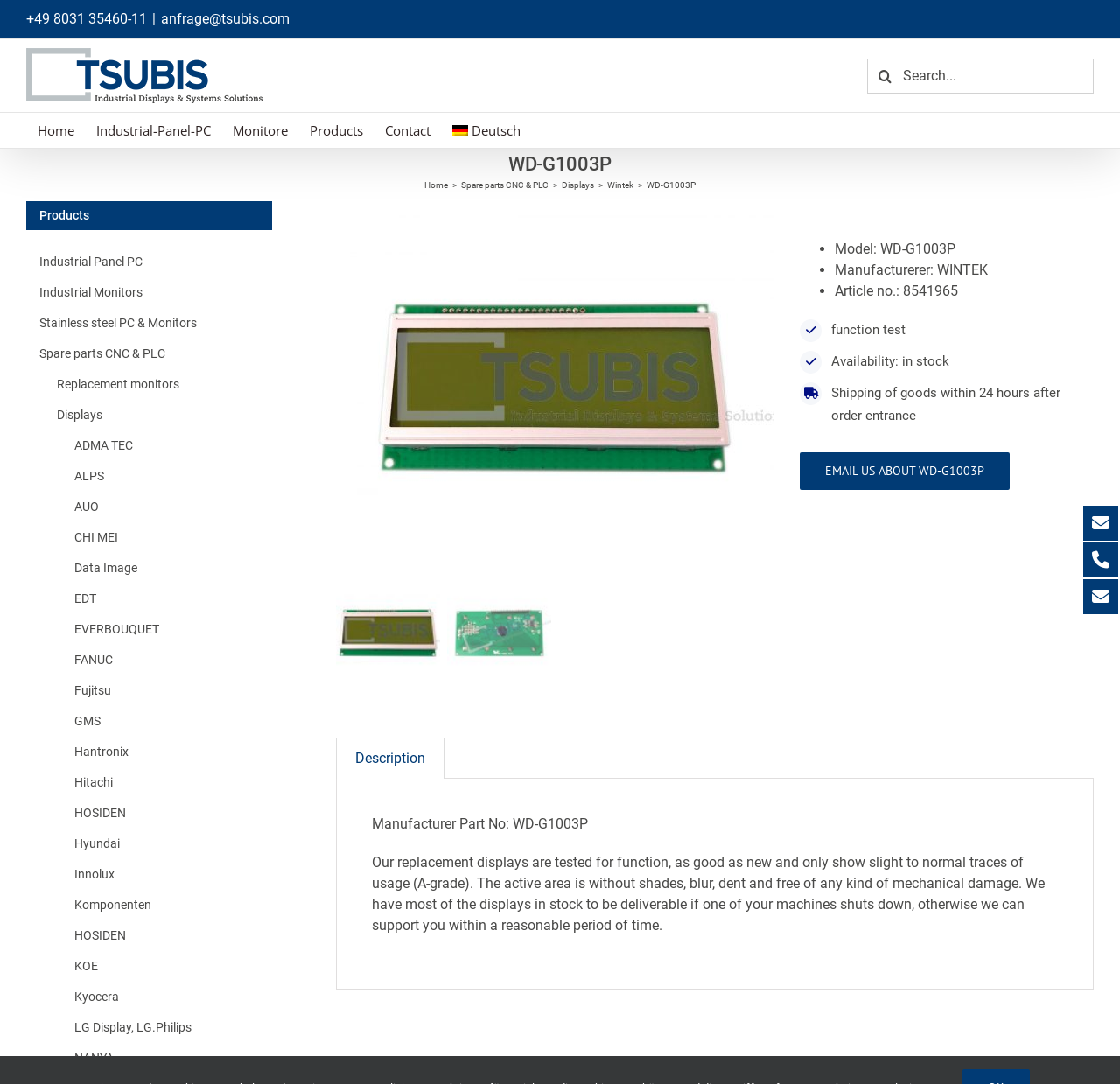What is the manufacturer of the product?
Could you answer the question in a detailed manner, providing as much information as possible?

The manufacturer's name can be found in the list of product details, where it is written as 'Manufacturerer: WINTEK'.